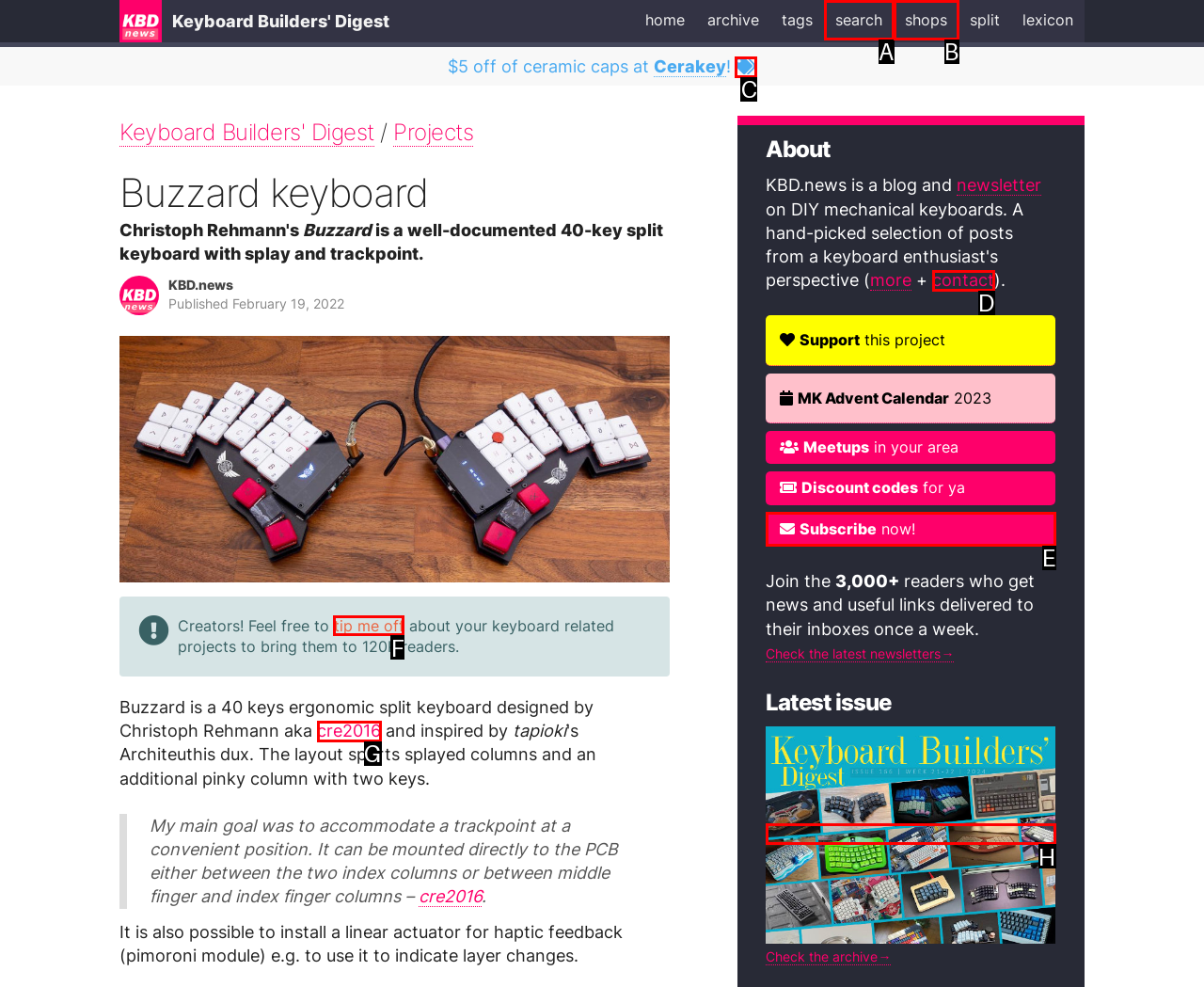Using the given description: parent_node: Check the archive→, identify the HTML element that corresponds best. Answer with the letter of the correct option from the available choices.

H